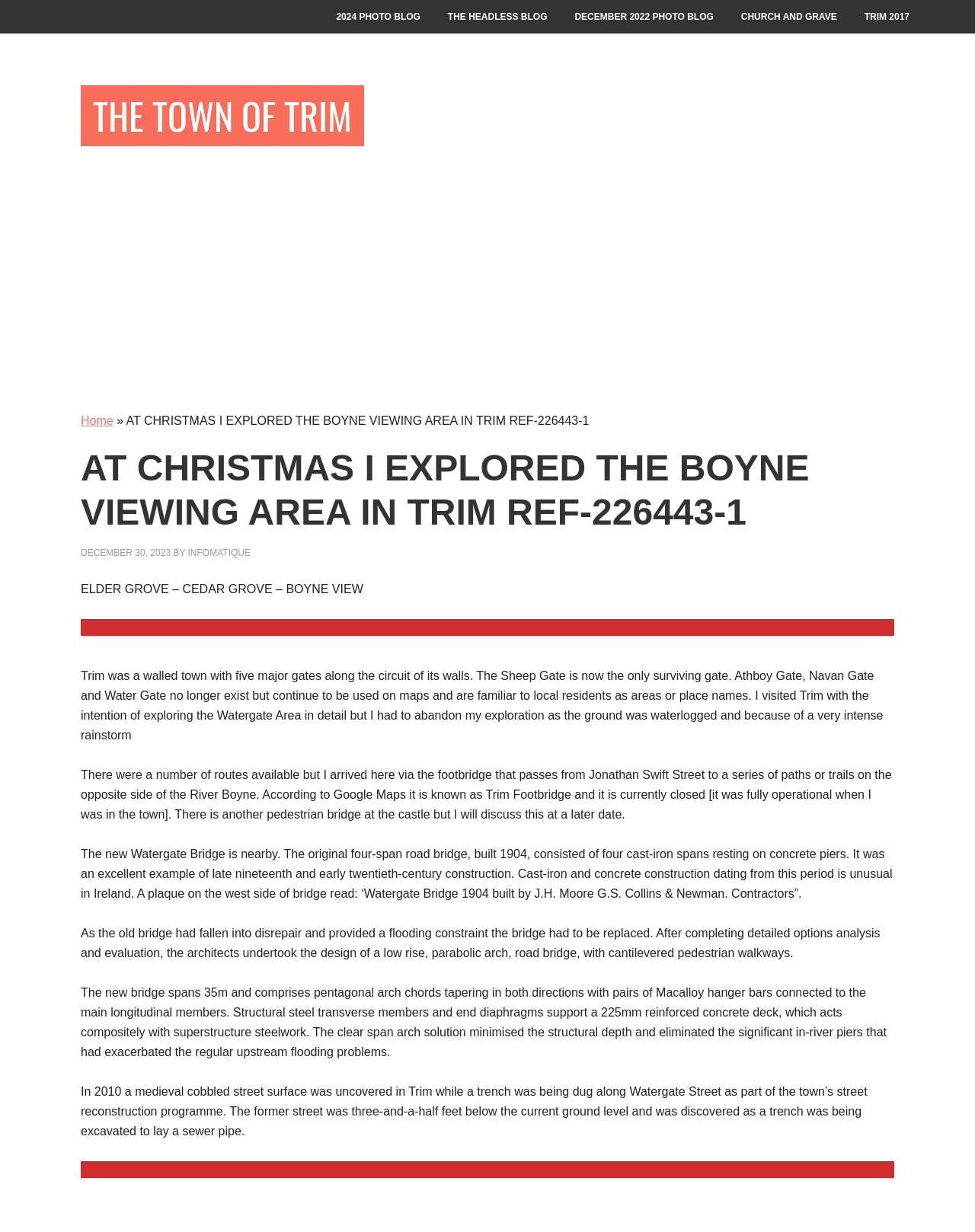What was uncovered in Trim in 2010?
Refer to the image and answer the question using a single word or phrase.

Medieval cobbled street surface